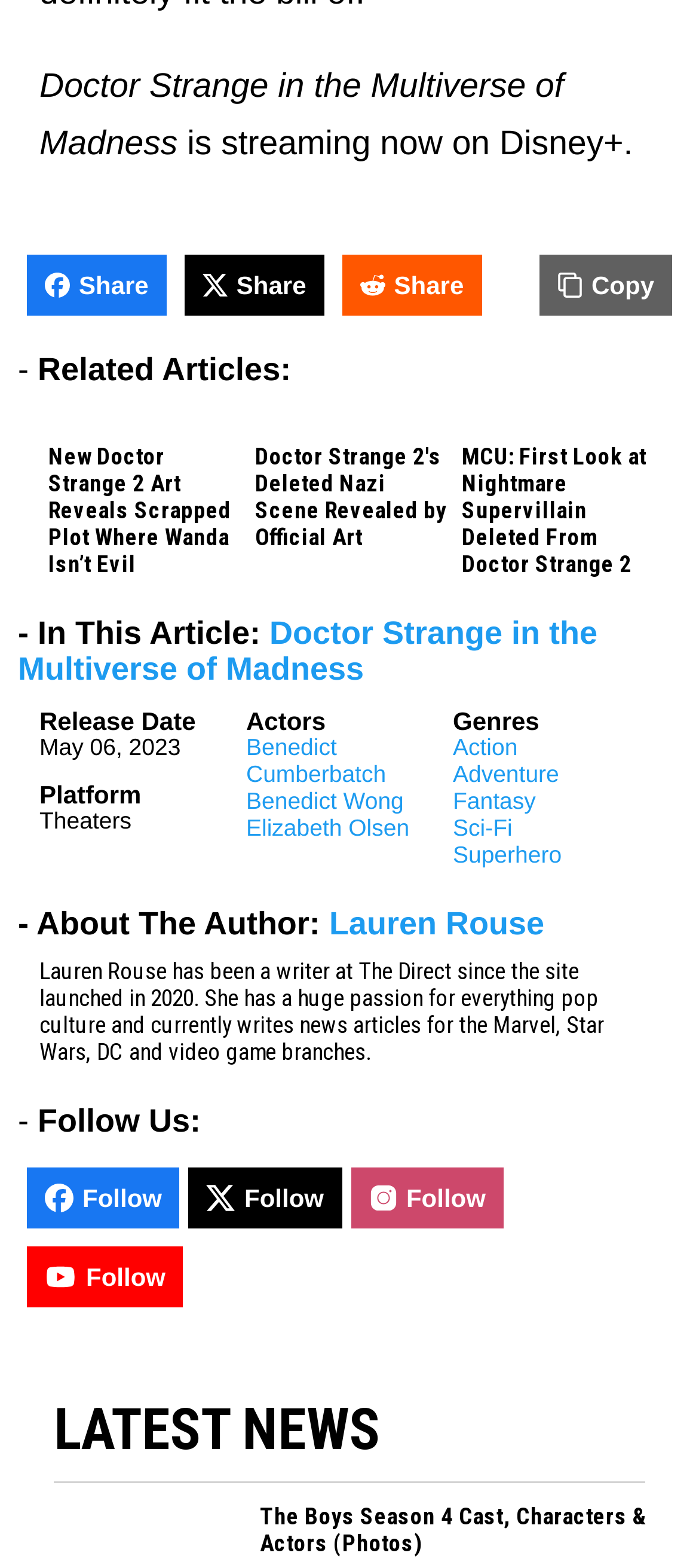What are the genres of the movie?
We need a detailed and meticulous answer to the question.

The genres of the movie can be found in the section that lists the details of the movie, where it is written as 'Genres: Action, Adventure, Fantasy, Sci-Fi, Superhero'.